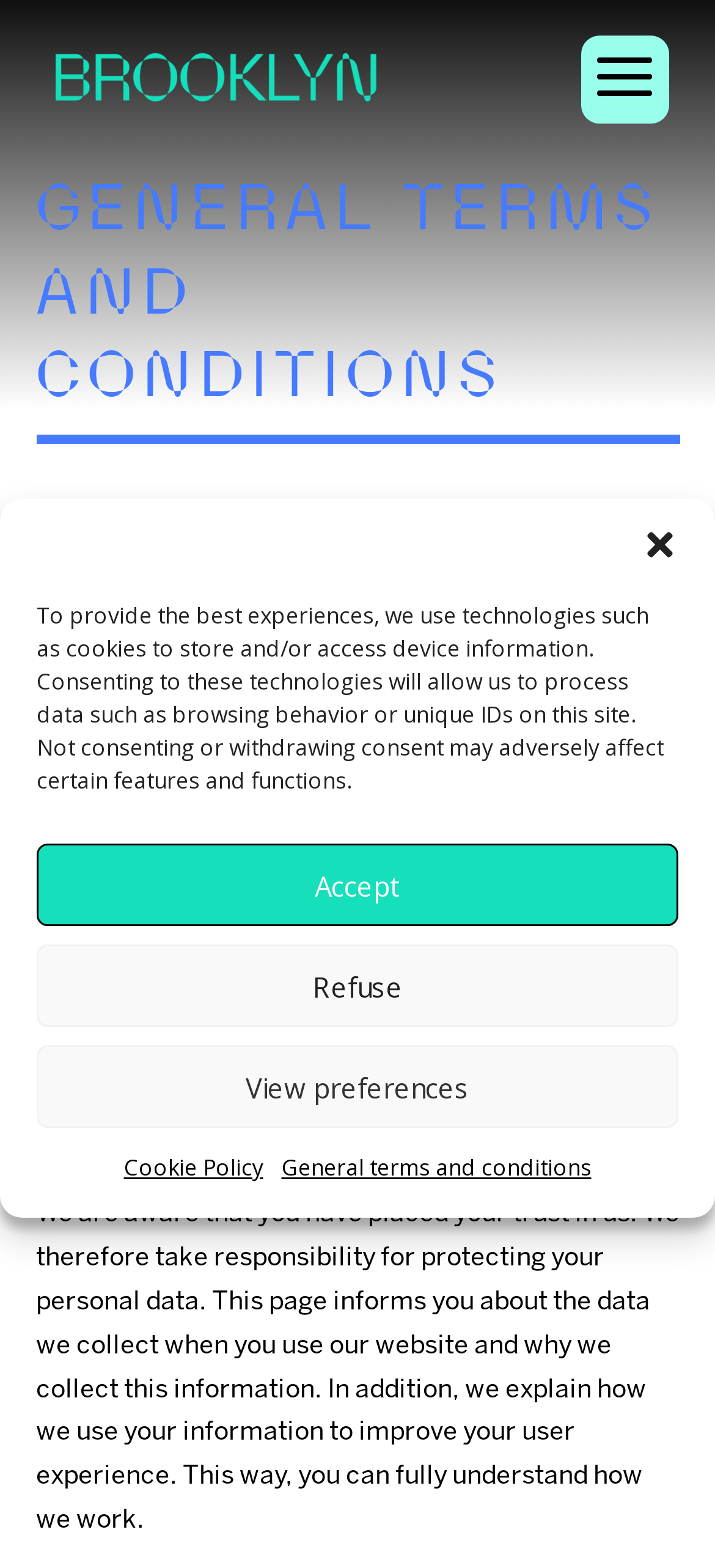Answer the question in a single word or phrase:
Is there an image on the webpage?

Yes